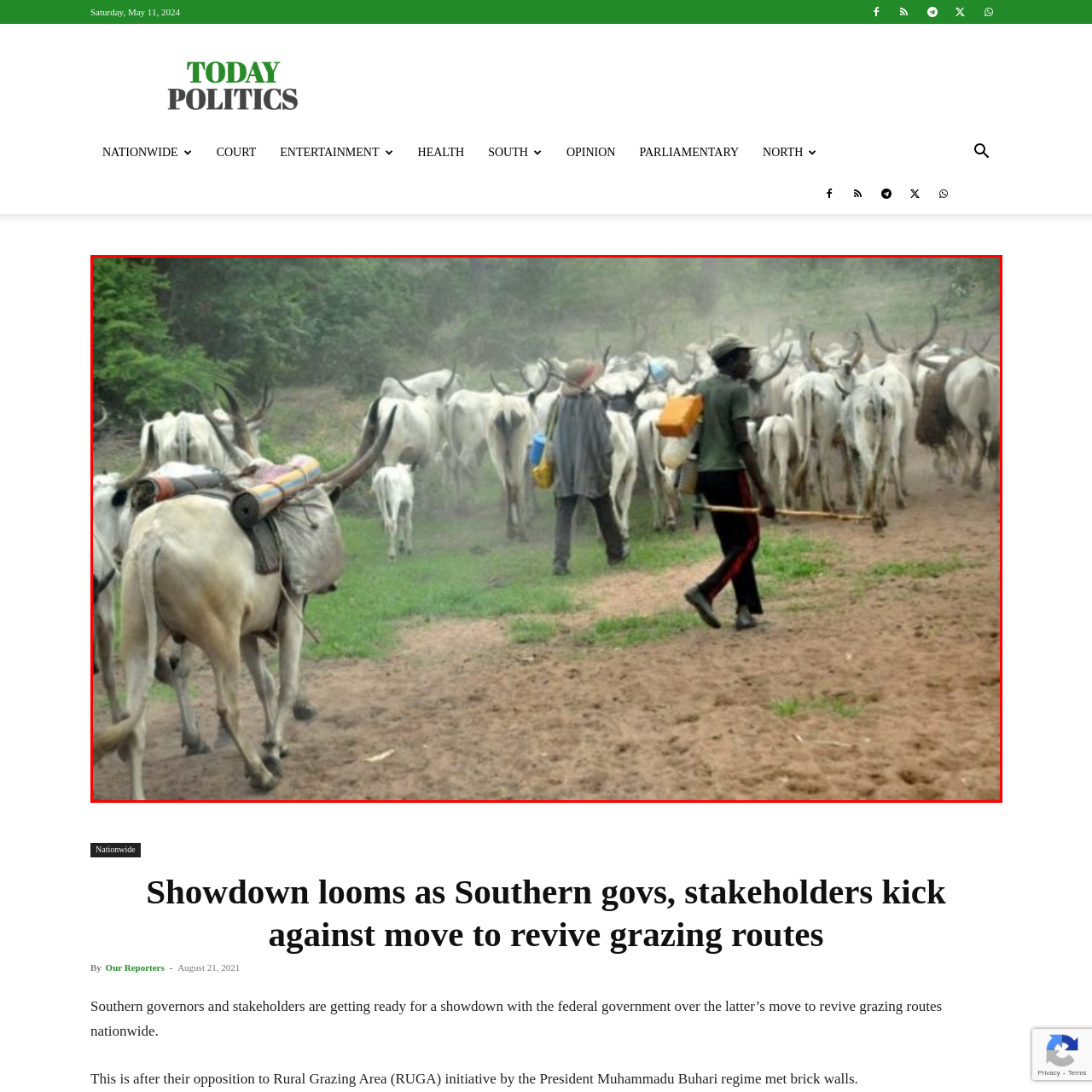Elaborate on the image enclosed by the red box with a detailed description.

In this image, a group of cattle is seen moving through a grassy terrain, guided by two individuals. One man, wearing a dark hat and a loose jacket, walks closely behind the herd, while another, dressed in a green shirt and carrying a backpack, leads the way, holding a stick. The atmosphere is dusty and slightly hazy, suggesting a warm day. The cattle, characterized by their long horns and white coats, are an integral part of the local livelihood, highlighting the traditional practice of herding in this region. This scene underscores the ongoing tensions between rural stakeholders and government initiatives regarding grazing routes, reflecting larger socio-political discussions in the area.